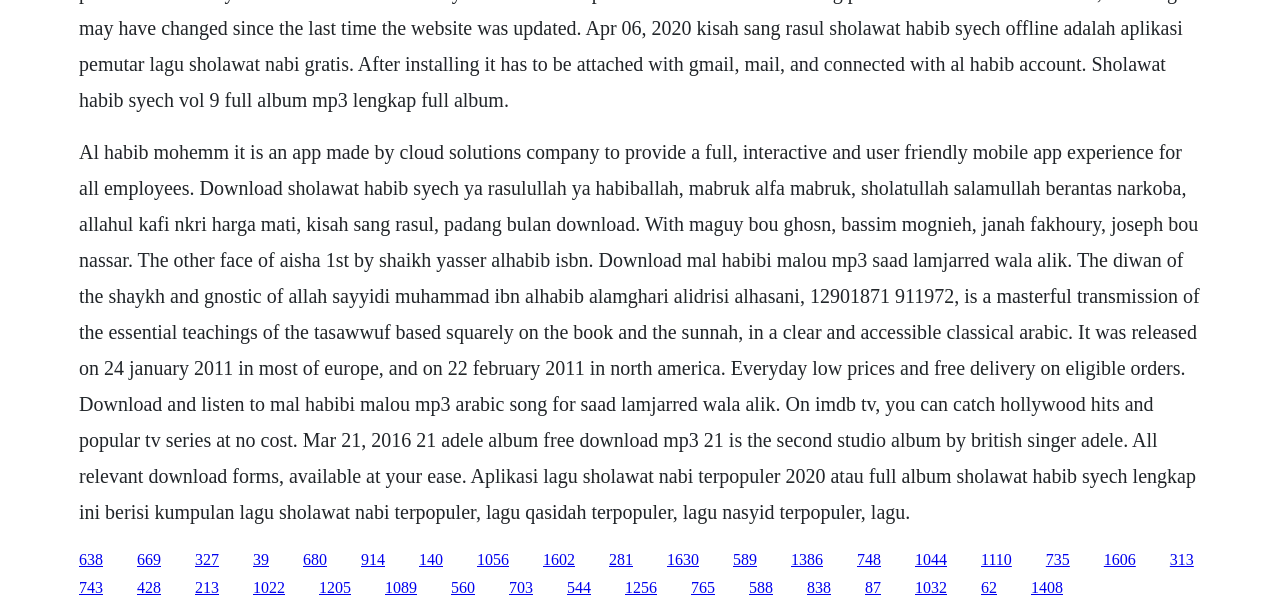What is the main topic of the webpage?
Based on the content of the image, thoroughly explain and answer the question.

The main topic of the webpage is Al habib mohemm app, which is an app made by Cloud Solutions Company to provide a full, interactive, and user-friendly mobile app experience for all employees. This is evident from the StaticText element with ID 125, which provides a detailed description of the app.